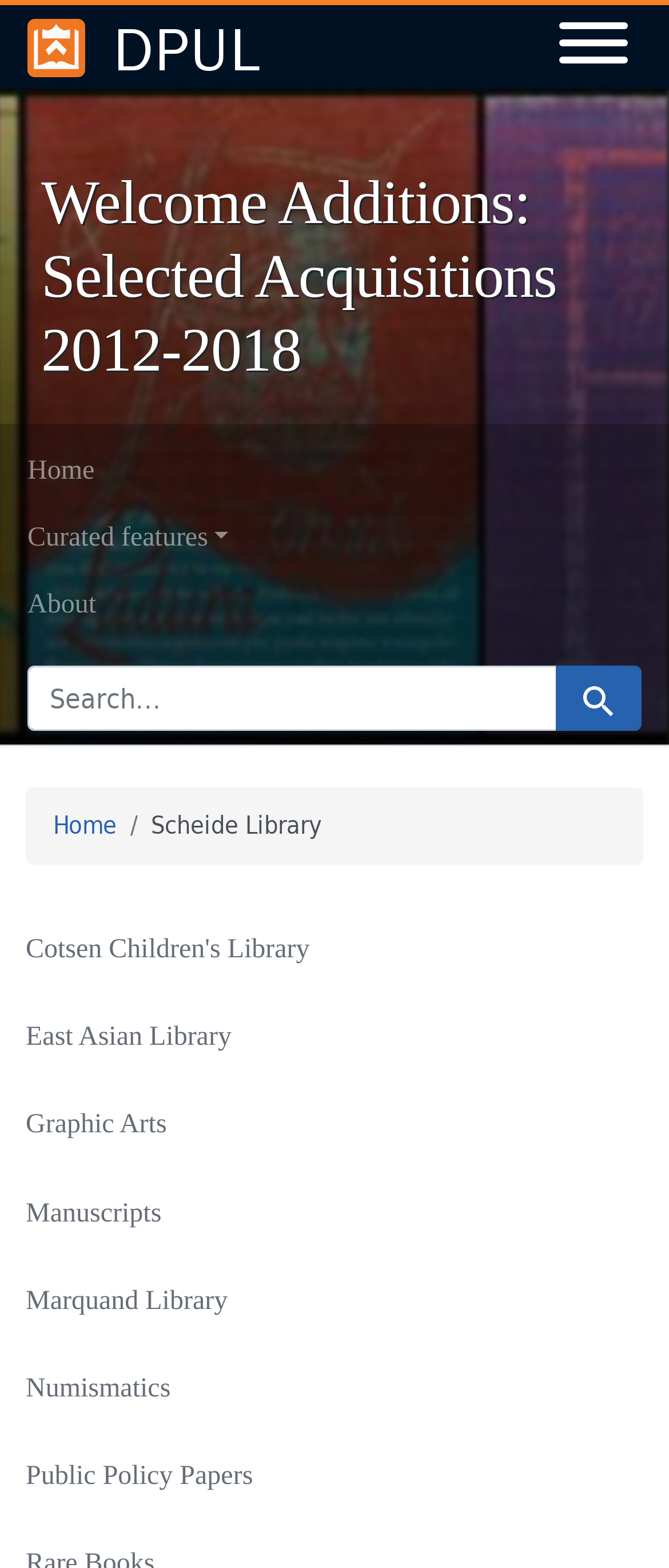Could you determine the bounding box coordinates of the clickable element to complete the instruction: "Go to main content"? Provide the coordinates as four float numbers between 0 and 1, i.e., [left, top, right, bottom].

[0.026, 0.005, 0.251, 0.023]